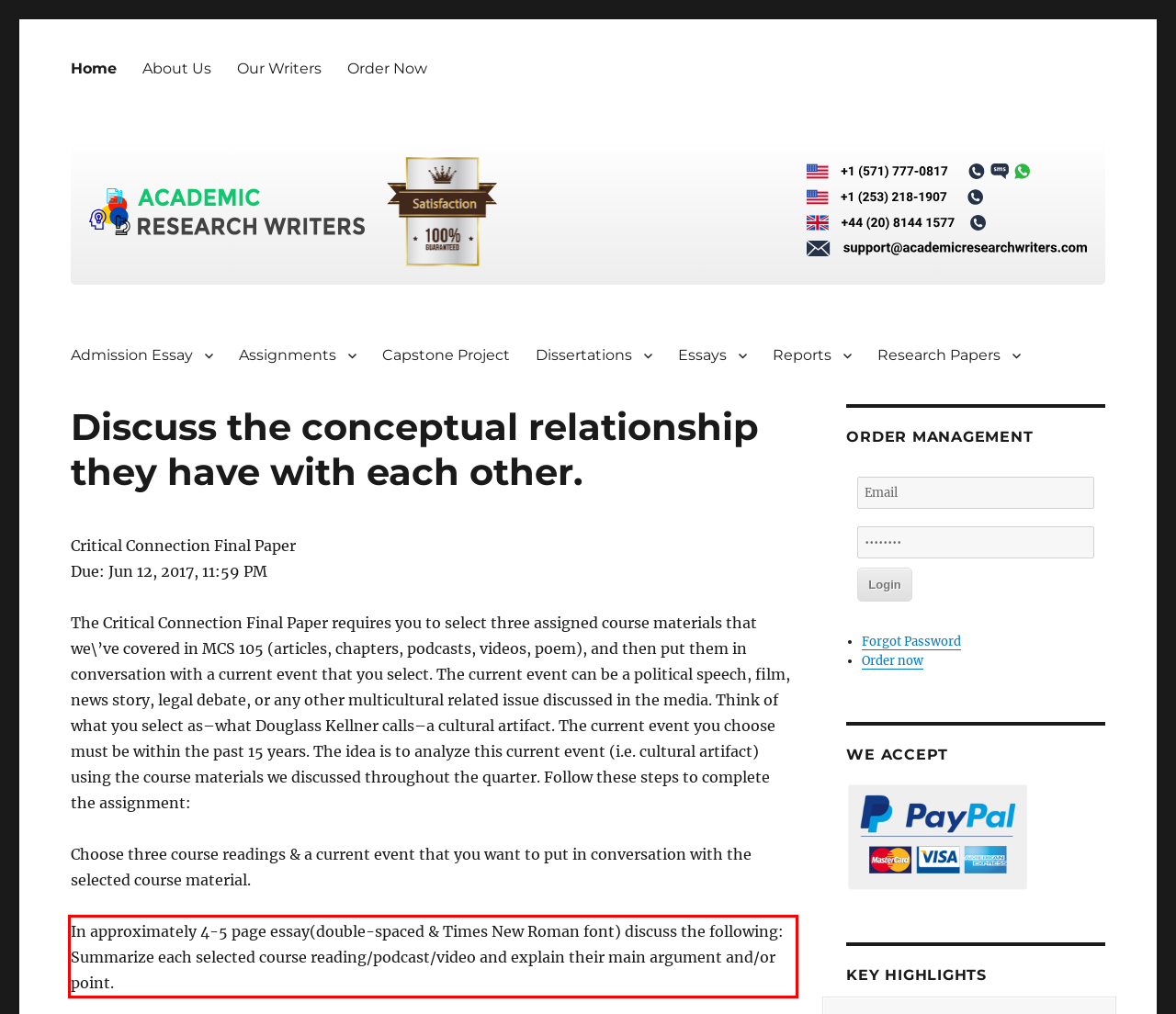Look at the webpage screenshot and recognize the text inside the red bounding box.

In approximately 4-5 page essay(double-spaced & Times New Roman font) discuss the following: Summarize each selected course reading/podcast/video and explain their main argument and/or point.